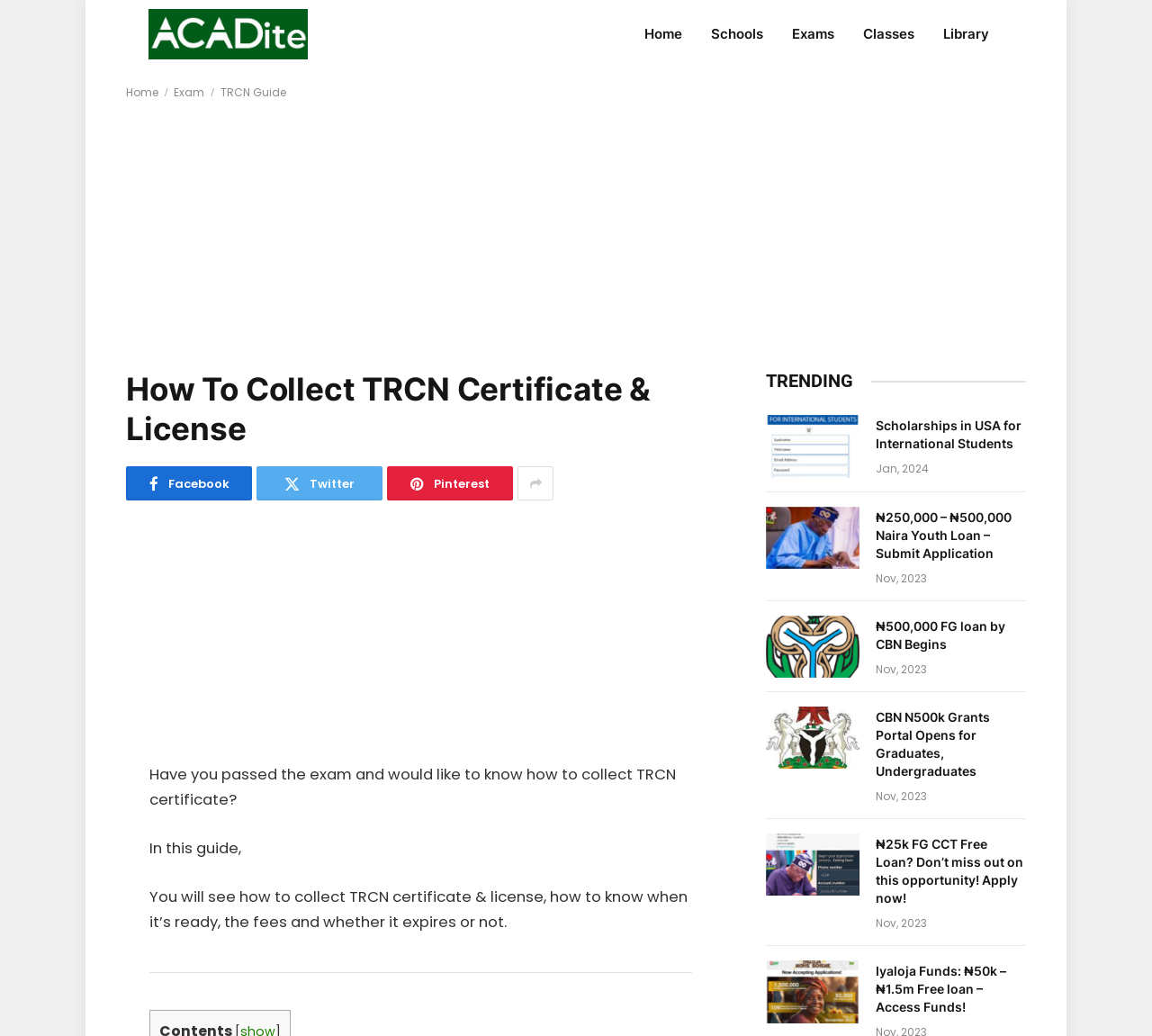Determine the bounding box coordinates for the element that should be clicked to follow this instruction: "Click on the 'USA SCHOLARSHIP' link". The coordinates should be given as four float numbers between 0 and 1, in the format [left, top, right, bottom].

[0.665, 0.401, 0.746, 0.461]